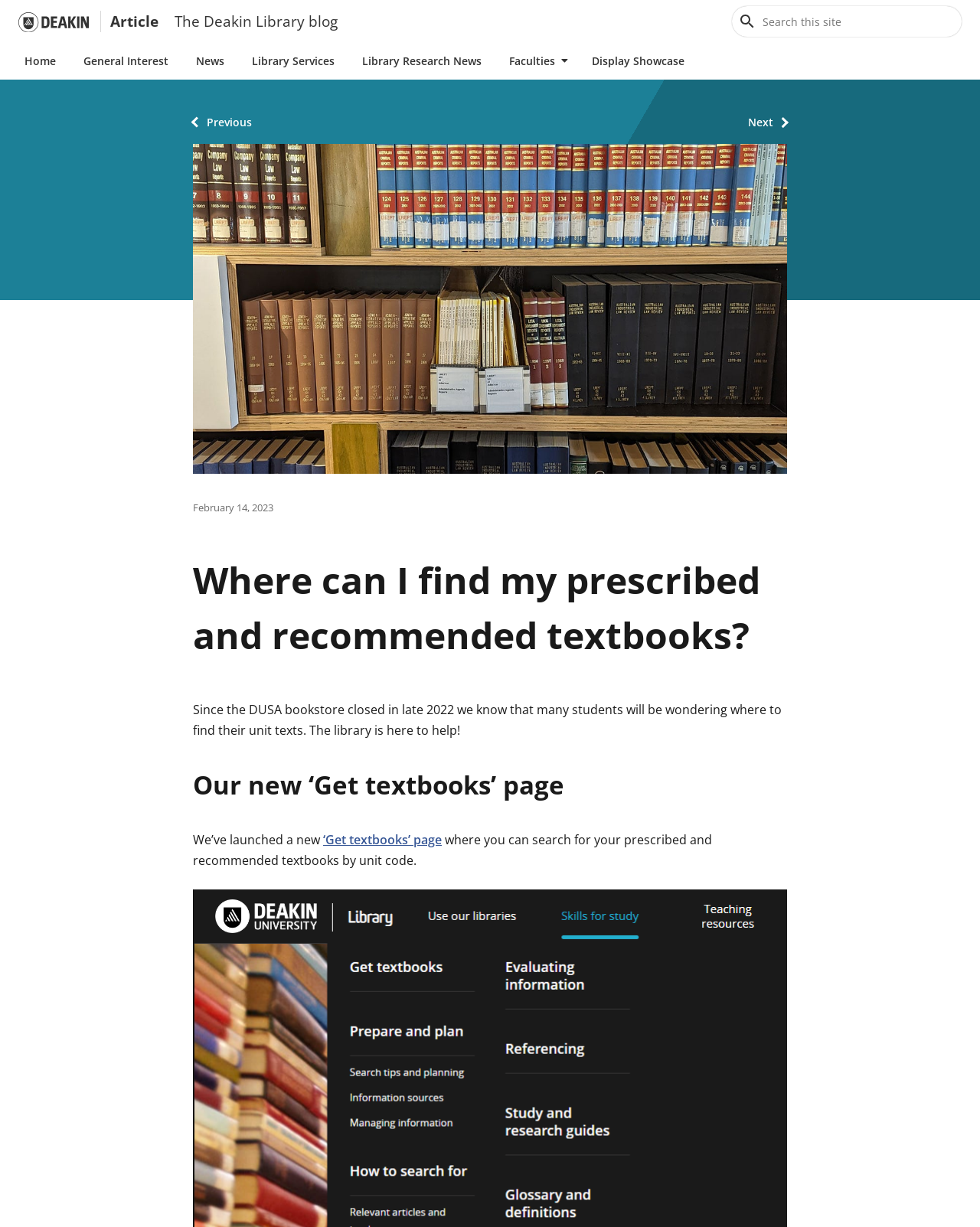Please reply with a single word or brief phrase to the question: 
What is the image on the page?

Bookshelves with law books